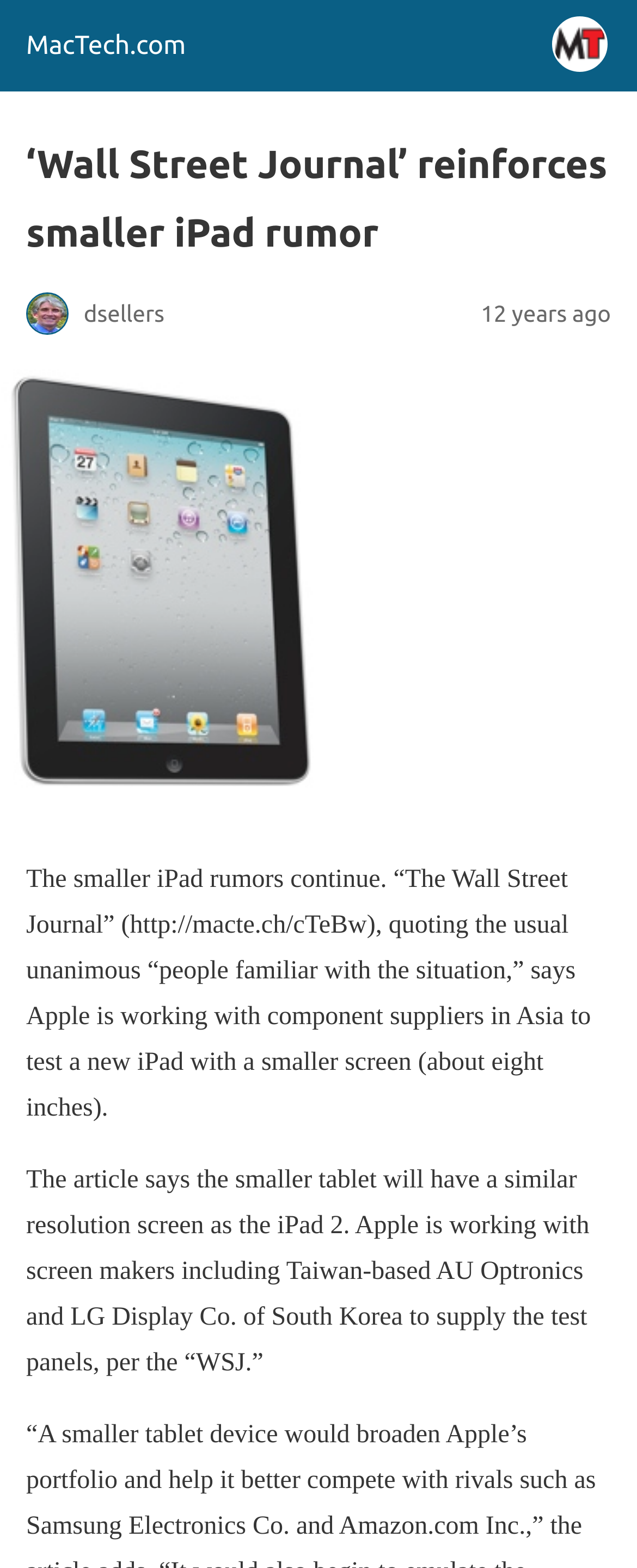Can you extract the headline from the webpage for me?

‘Wall Street Journal’ reinforces smaller iPad rumor